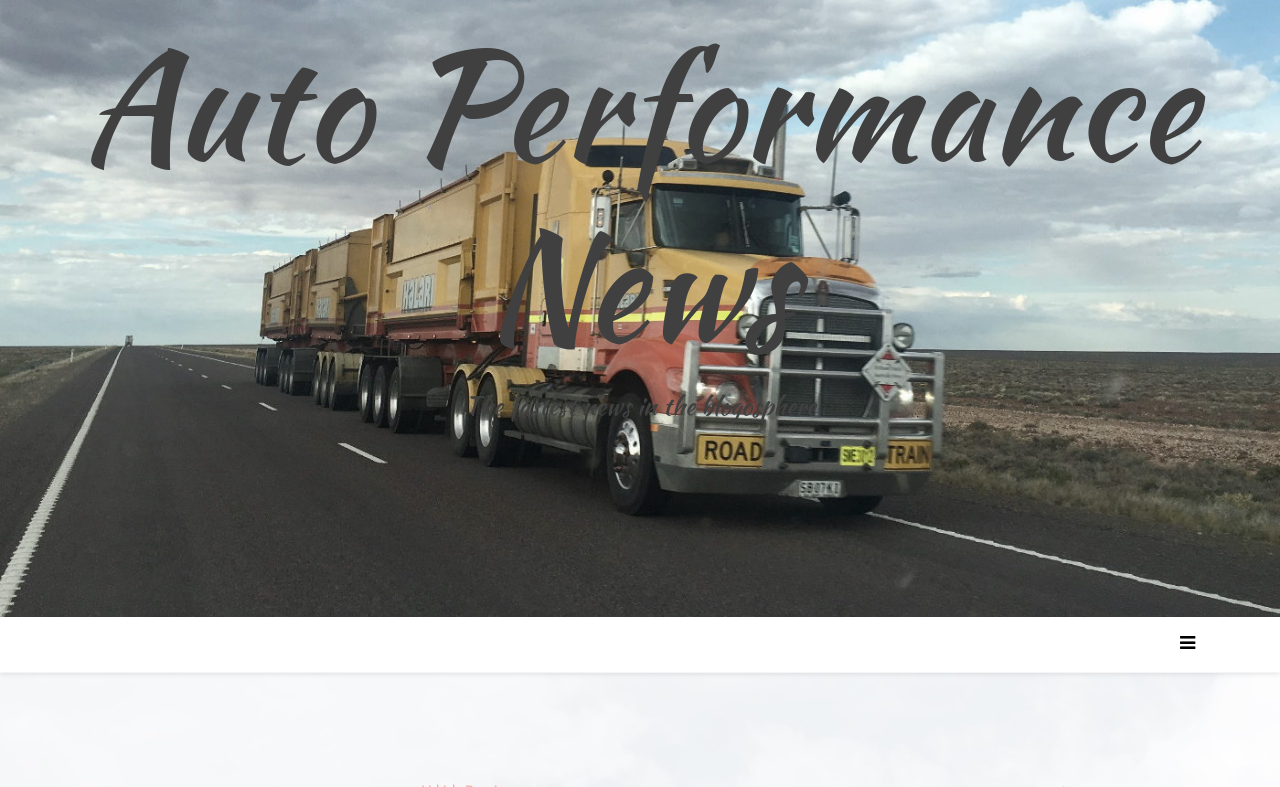Generate a thorough caption that explains the contents of the webpage.

The webpage is about car collisions and auto performance news. At the top, there is a header section with a link to "Vehicle Repairs" and a heading that reads "Find Out More about Car Collisions". Below this header, there is a block of text that discusses the consequences of car collisions, the importance of skilled panel beaters, and the process of car repair.

The text is divided into several paragraphs, with links to "skilled panel beater in Perth" and "smash repairs in Perth" scattered throughout. The paragraphs describe the car repair process, including the replacement of damaged parts, the use of modern auto robot pulling jigging structures and spot welders, and the importance of skilled workmanship.

To the right of the main text, there is a section with links to "Auto Performance News" and "Vehicle Repairs", as well as a heading that reads "ARCHIVES". Below this, there is a dropdown combobox labeled "Archives" and a search box with a button.

Overall, the webpage appears to be an informational article about car collisions and the process of repairing damaged vehicles, with links to related resources and a search function.